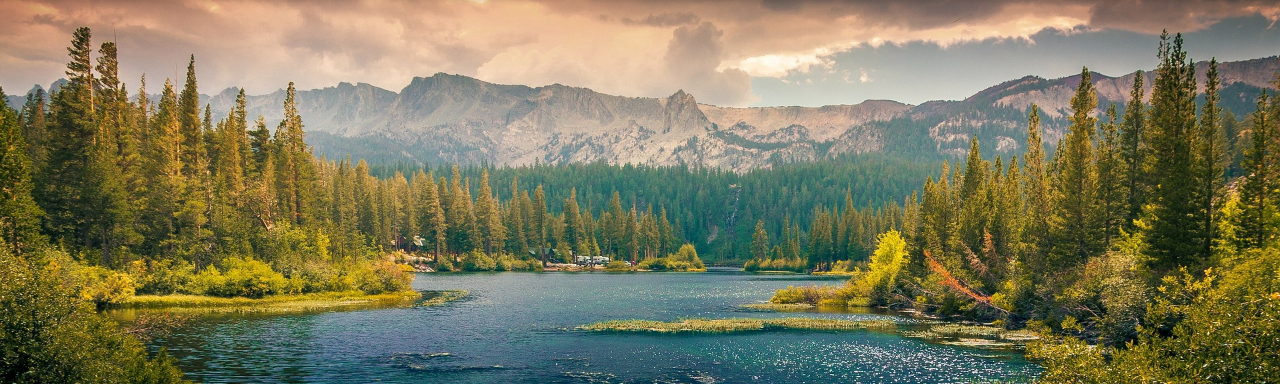Explain what is happening in the image with elaborate details.

This serene landscape captures a picturesque view of a tranquil lake nestled among towering coniferous trees, reflecting the vibrant hues of nature. In the background, majestic mountains rise, their rugged peaks partially shrouded in soft, billowing clouds, creating a dramatic contrast against the sky. The lush greenery surrounding the water is interspersed with patches of golden foliage, indicating the transition of seasons. The calm surface of the lake mirrors the beauty of the scenery, inviting viewers to connect with the peacefulness of the great outdoors. This image evokes a sense of adventure and tranquility, embodying the essence of nature’s untouched wilderness.